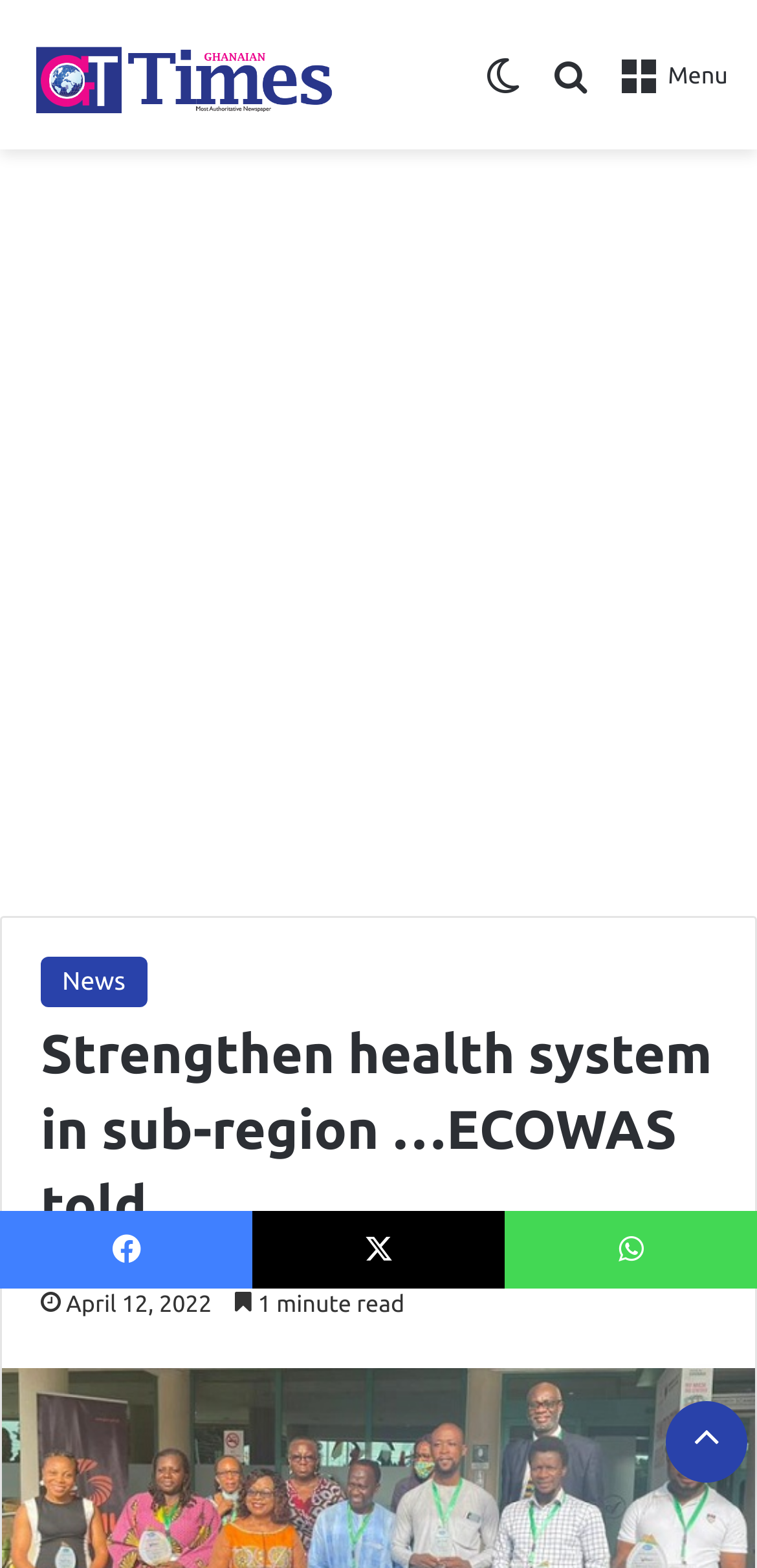Can you find the bounding box coordinates for the element to click on to achieve the instruction: "Share on Facebook"?

[0.0, 0.772, 0.333, 0.822]